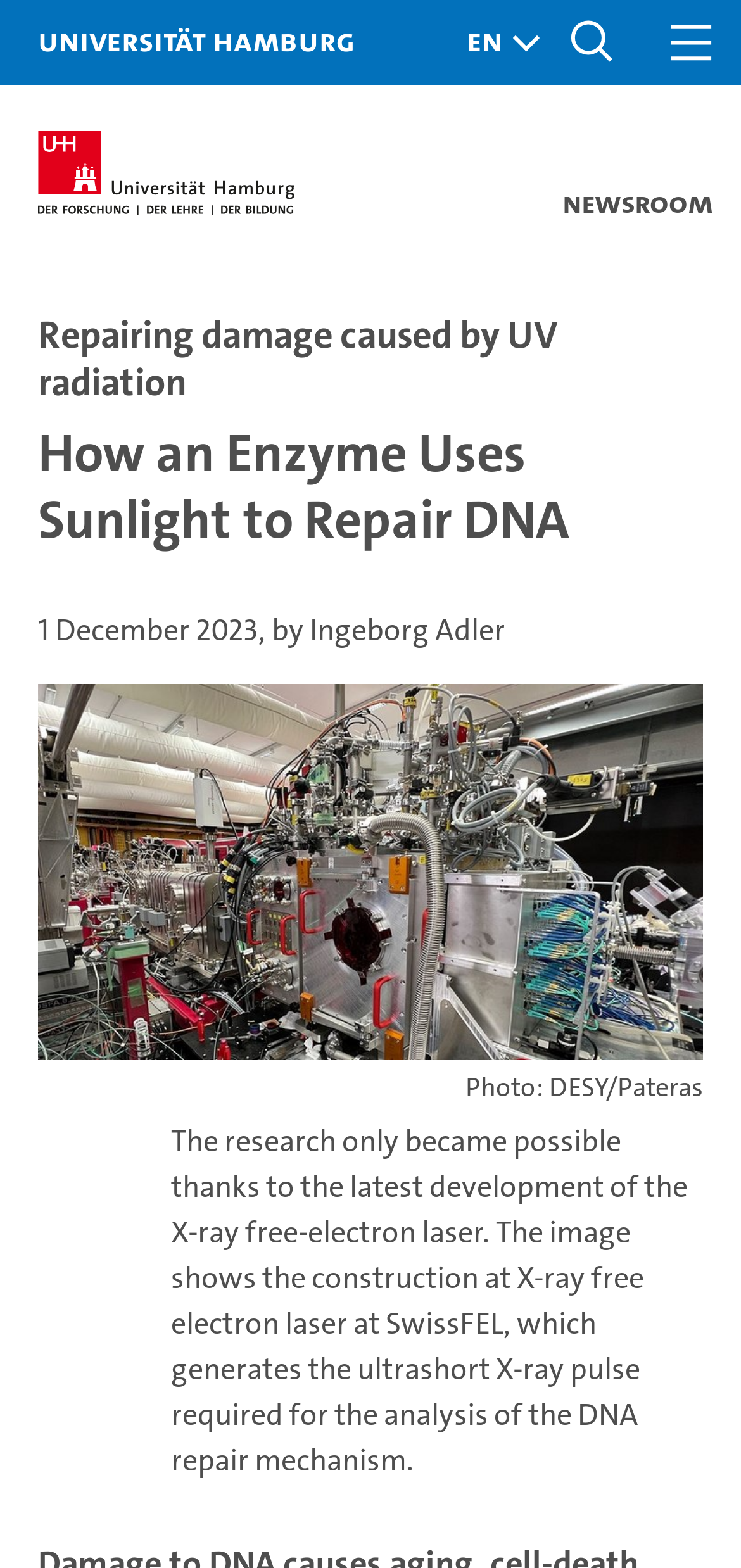What is the date of the news article?
Look at the screenshot and give a one-word or phrase answer.

1 December 2023